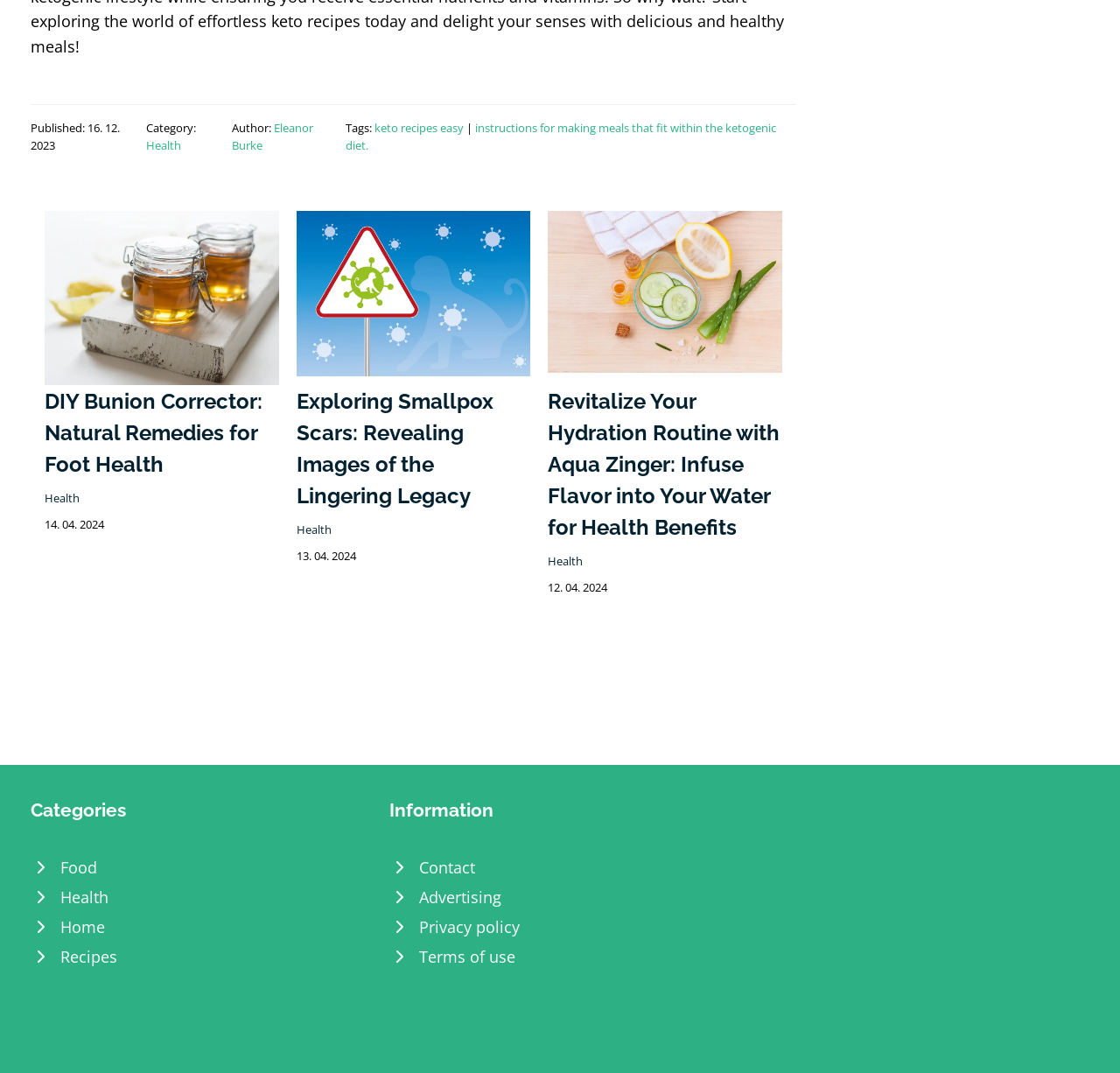Please identify the bounding box coordinates for the region that you need to click to follow this instruction: "Explore the 'Aqua Zinger' product".

[0.489, 0.359, 0.698, 0.506]